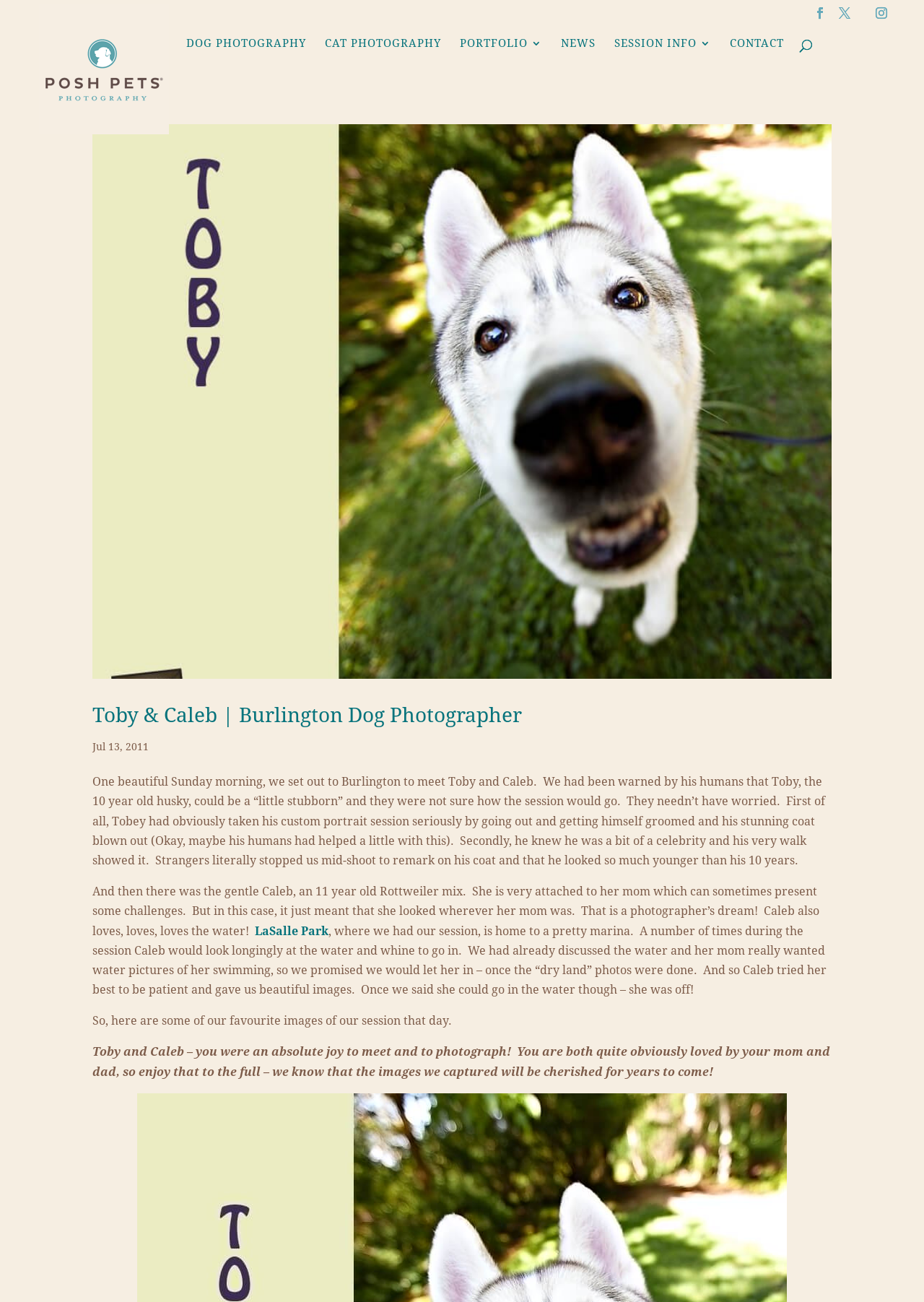What is the name of the dog in the featured session?
Please answer the question with as much detail as possible using the screenshot.

The webpage features a session with a dog named Toby, a 10-year-old husky, and his companion Caleb, an 11-year-old Rottweiler mix.